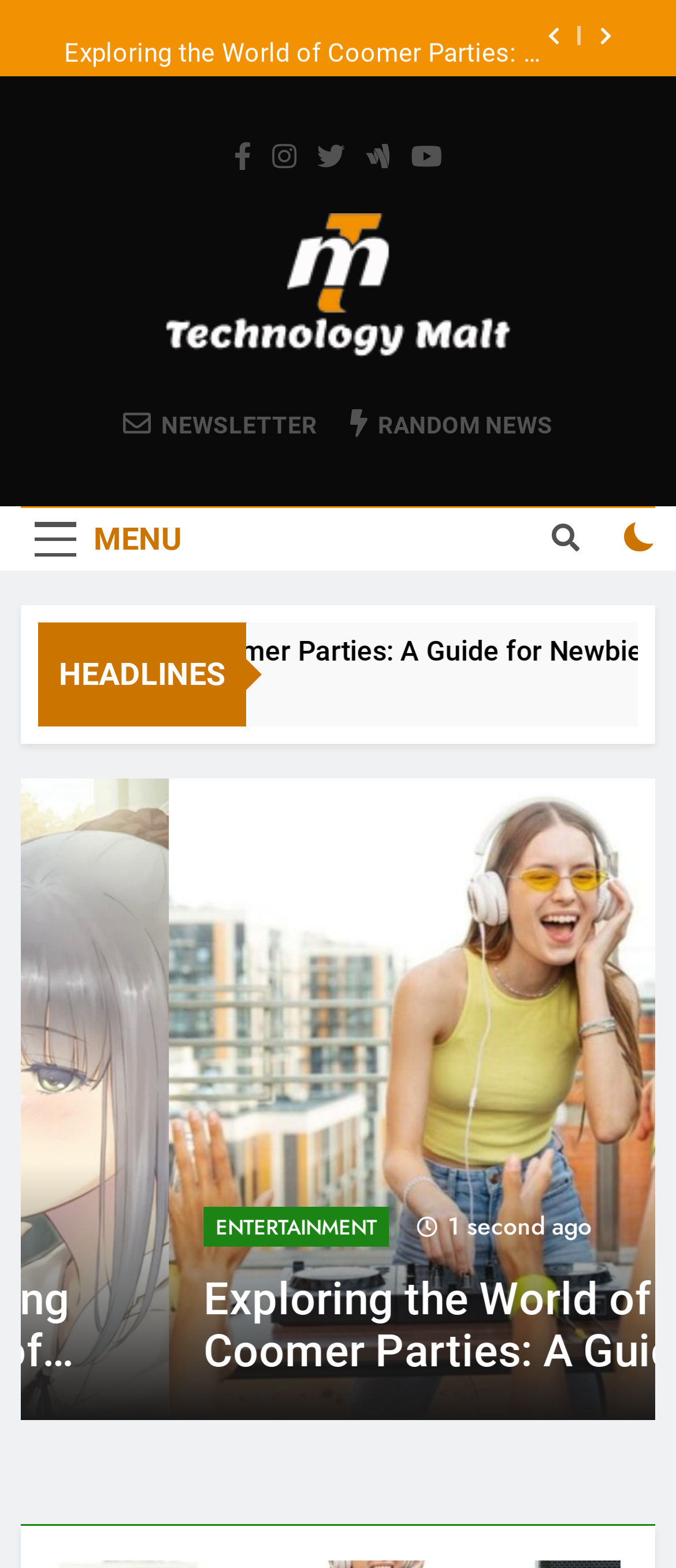How many social media links are present in the top-right corner of the webpage?
Provide a well-explained and detailed answer to the question.

There are two social media links present in the top-right corner of the webpage, represented by the font awesome icons '' and ''.